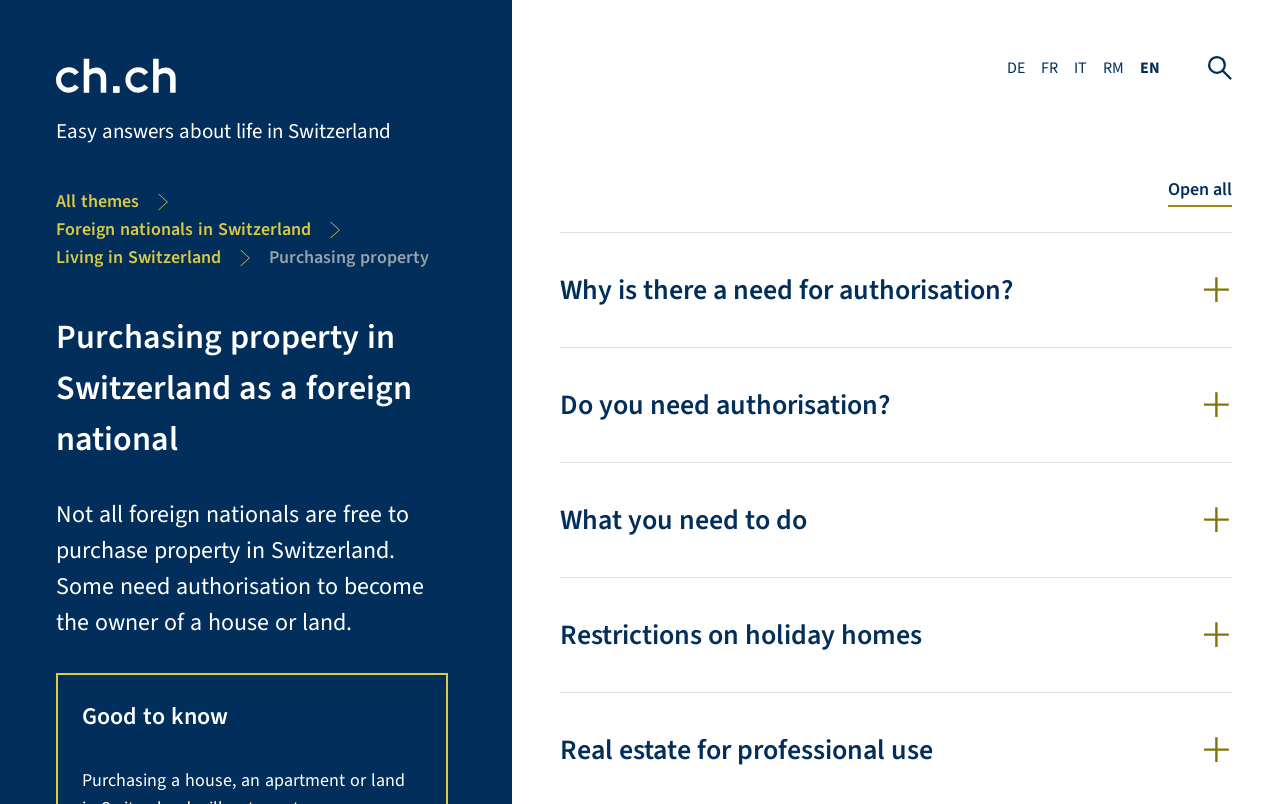Provide a comprehensive caption for the webpage.

The webpage is about purchasing property in Switzerland as a foreign national. At the top left corner, there are three links: "Homepage", "Main navigation", and "language selection". Next to these links, there is a logo of ch.ch, which is accompanied by an image. Below the logo, there are four links: "All themes", "Foreign nationals in Switzerland", "Living in Switzerland", and a static text "Purchasing property".

The main content of the webpage starts with a heading "Purchasing property in Switzerland as a foreign national", followed by a paragraph explaining that not all foreign nationals are free to purchase property in Switzerland and some need authorization. Below this paragraph, there is a static text "Good to know".

On the top right corner, there is a desktop language picker with five buttons for different languages: DE, FR, IT, RM, and EN. Next to the language picker, there is a header with a button "Open search" accompanied by an image.

The main content is divided into four sections, each with a heading and an accordion button. The sections are "Why is there a need for authorisation?", "Do you need authorisation?", "What you need to do", and "Restrictions on holiday homes" and "Real estate for professional use". Each accordion button has an image and can be expanded to reveal more information.